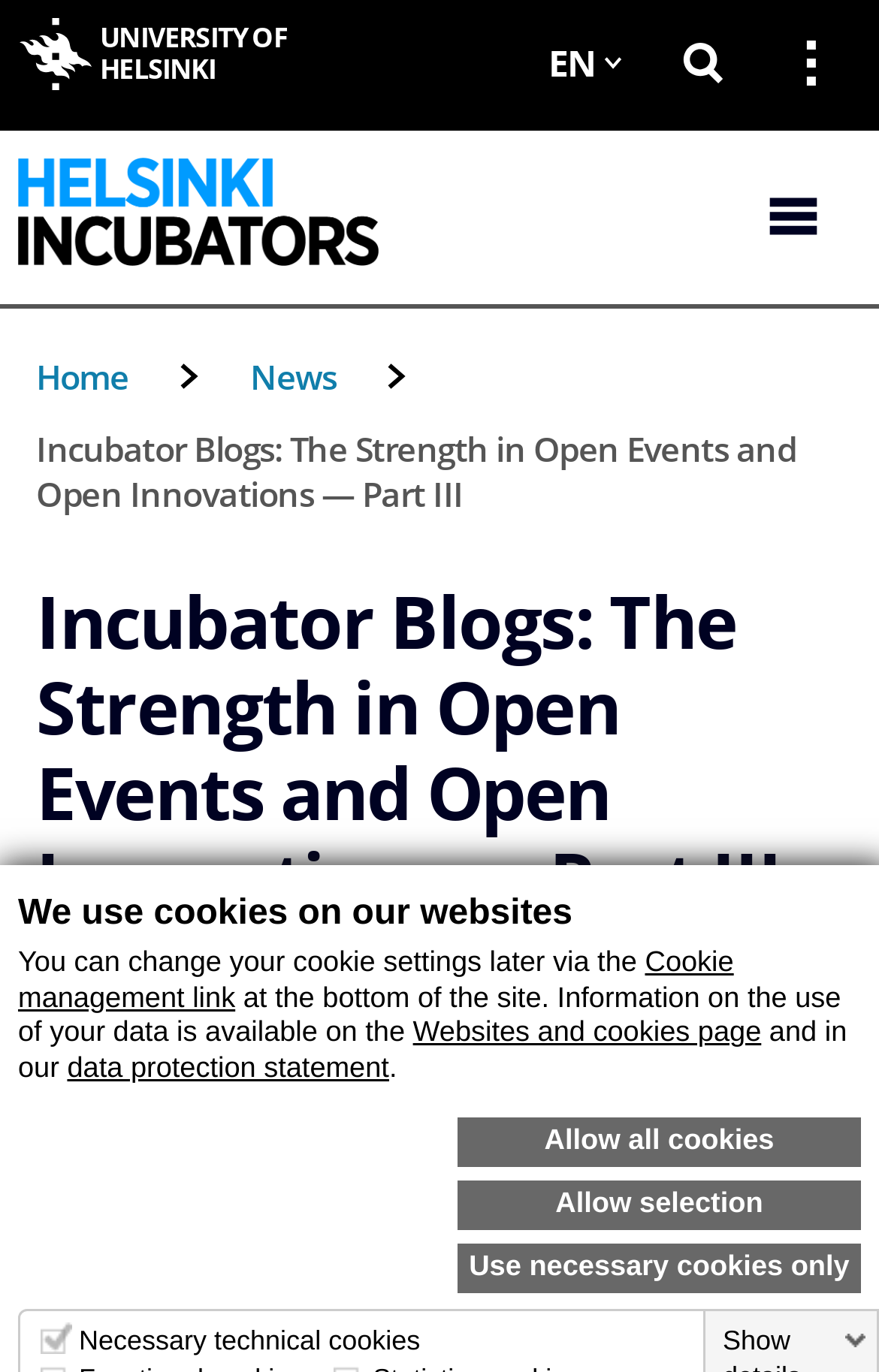Can you determine the bounding box coordinates of the area that needs to be clicked to fulfill the following instruction: "Read the blog post"?

[0.041, 0.422, 0.959, 0.672]